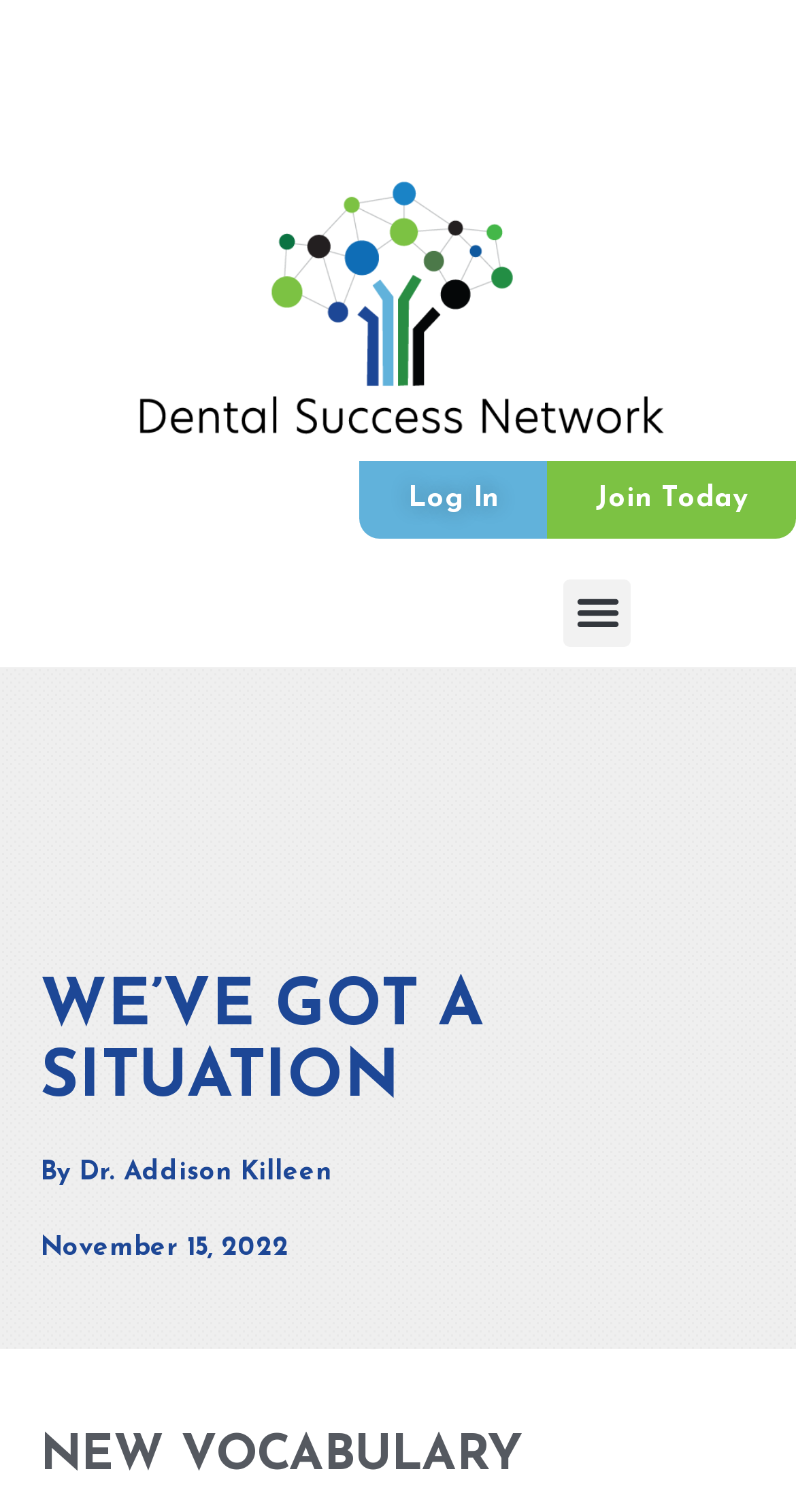Please answer the following question as detailed as possible based on the image: 
What is the title of the subheading?

I found the title of the subheading by looking at the fourth heading element, which is 'NEW VOCABULARY'. This suggests that 'NEW VOCABULARY' is the title of the subheading.